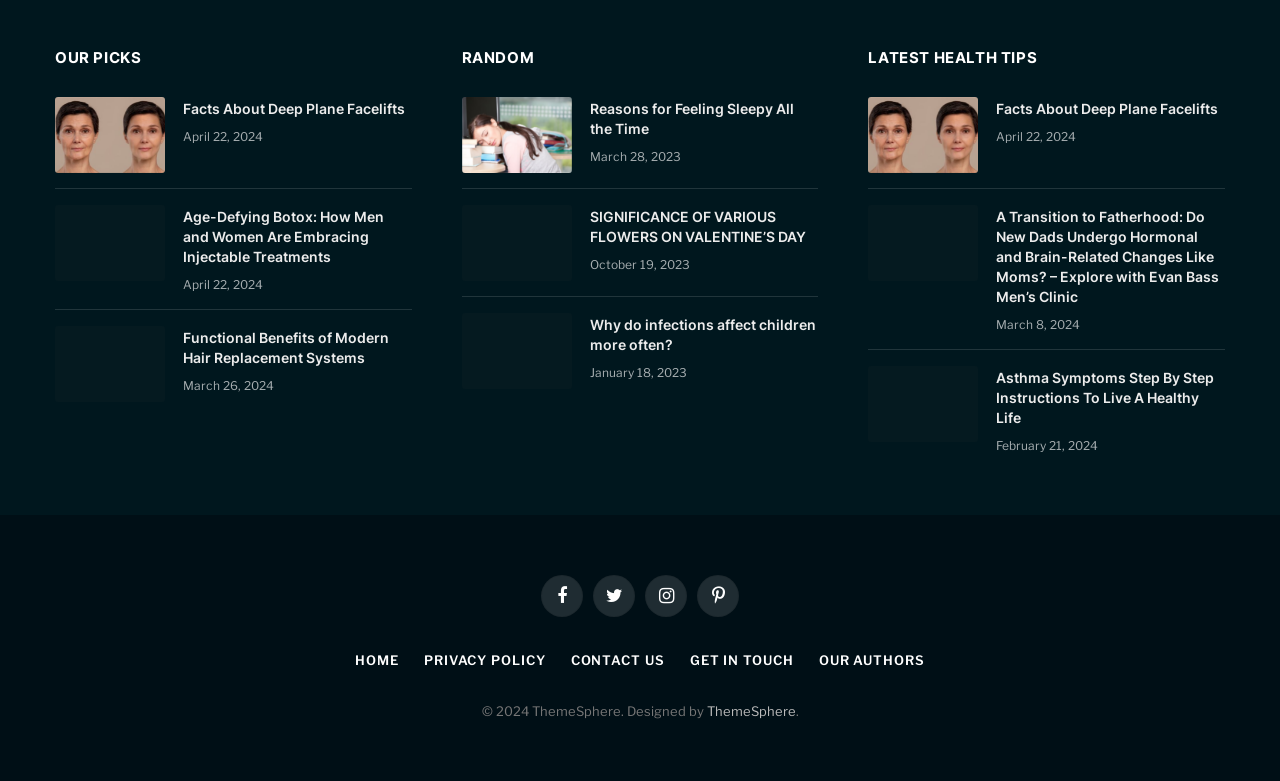Using a single word or phrase, answer the following question: 
How many articles are under 'OUR PICKS'?

3